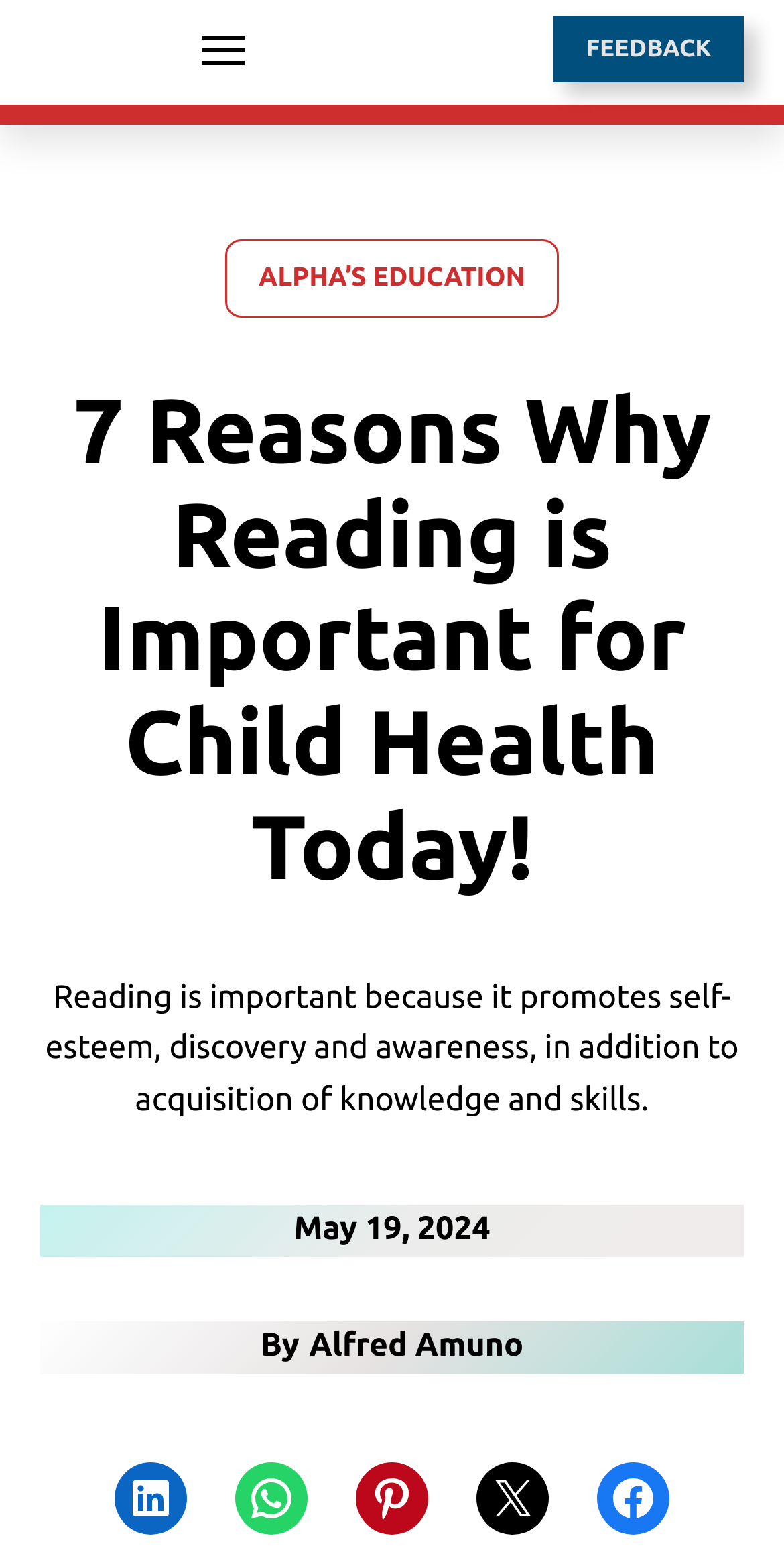Can you pinpoint the bounding box coordinates for the clickable element required for this instruction: "Click on the 'FEEDBACK' link"? The coordinates should be four float numbers between 0 and 1, i.e., [left, top, right, bottom].

[0.706, 0.01, 0.949, 0.053]